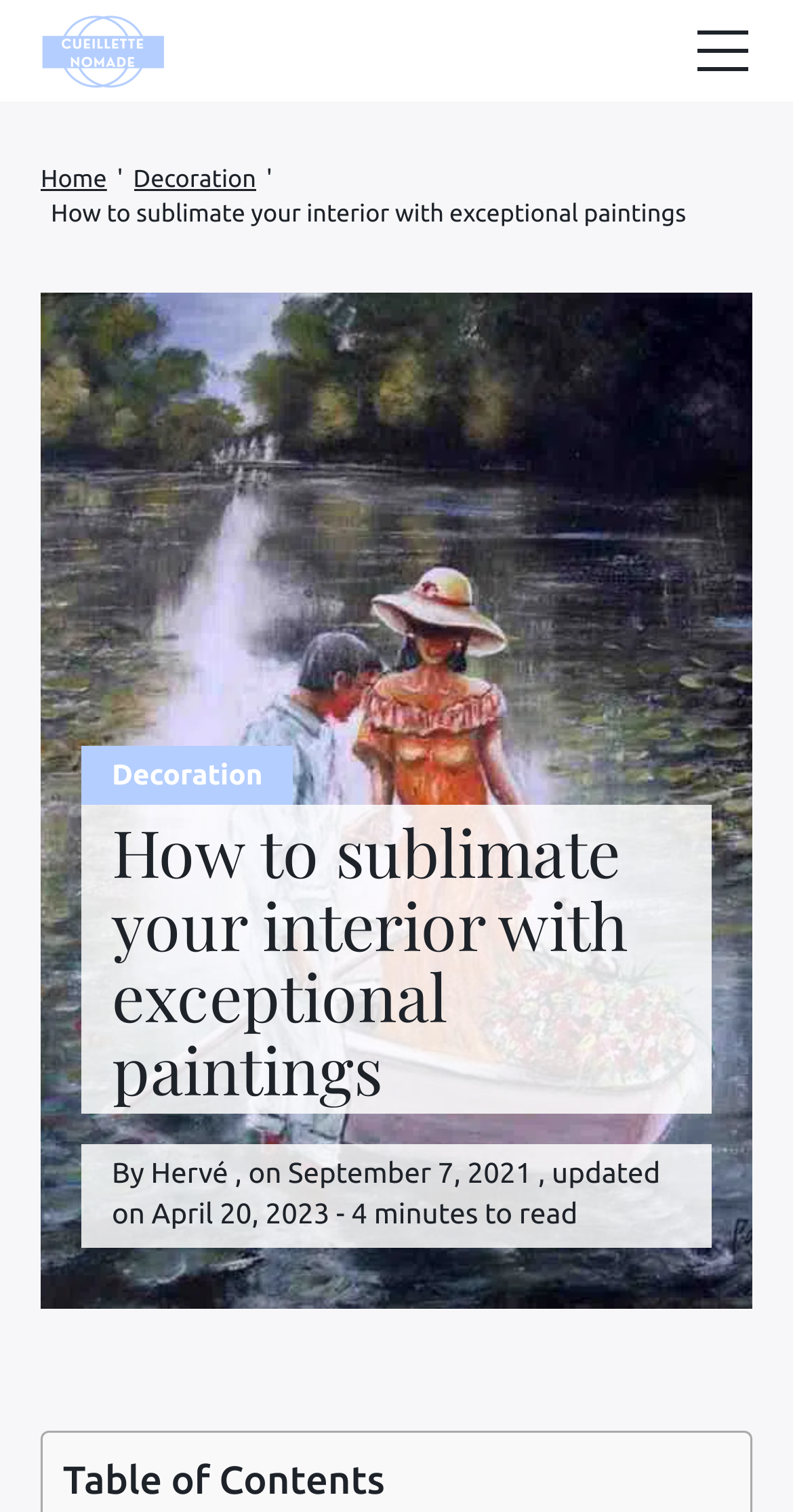Given the element description alt="Nomadic Picking", identify the bounding box coordinates for the UI element on the webpage screenshot. The format should be (top-left x, top-left y, bottom-right x, bottom-right y), with values between 0 and 1.

[0.109, 0.372, 0.737, 0.44]